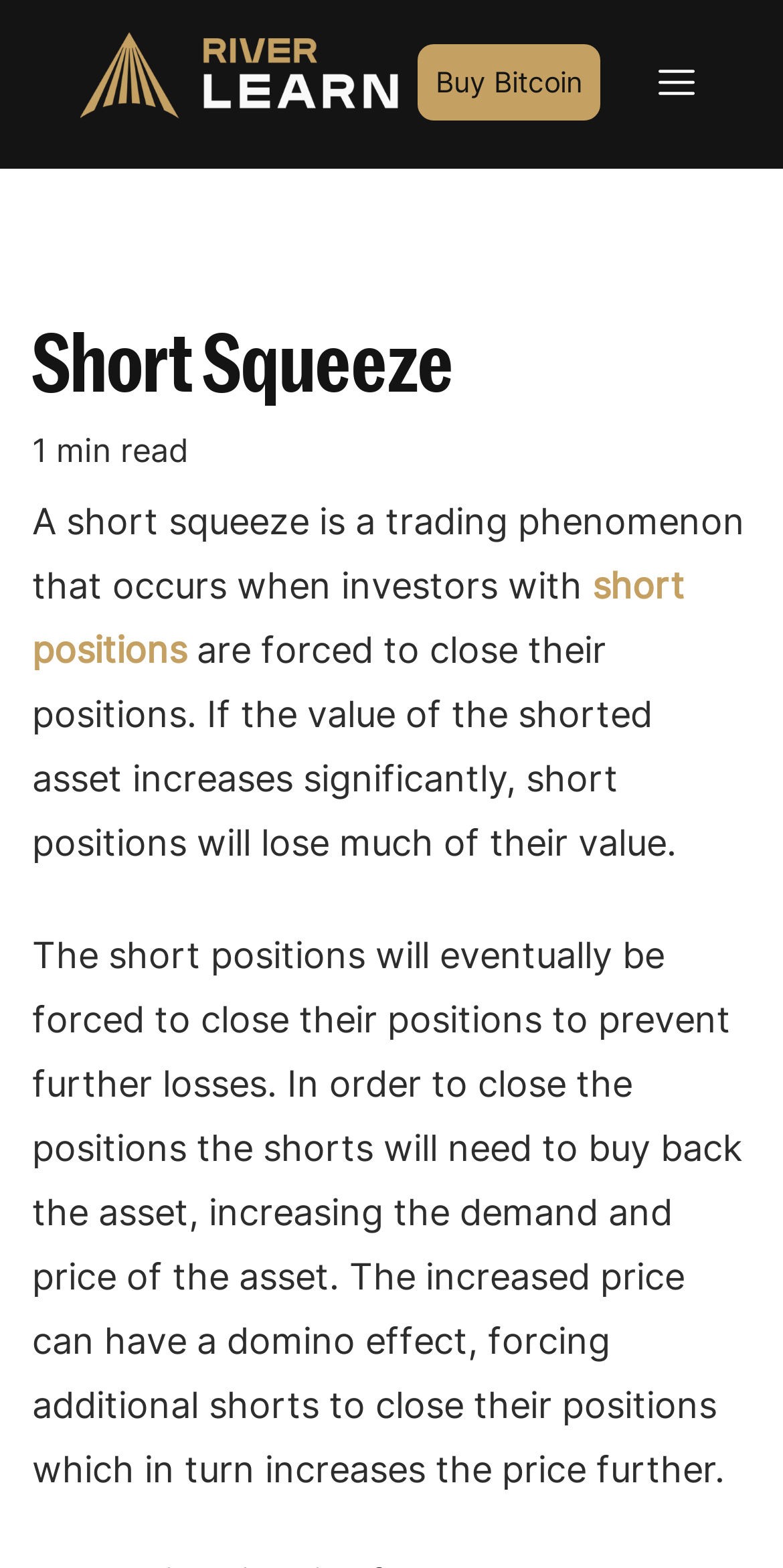What happens to short positions when the value of the shorted asset increases?
Please provide a single word or phrase answer based on the image.

They lose value